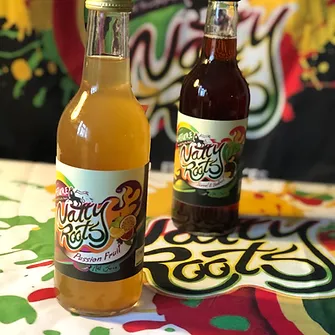Offer an in-depth caption of the image, mentioning all notable aspects.

The image features two vibrant bottles of Nattyroots Ital Juice, showcasing the brand's commitment to natural, vegan products. On the left, a bright, yellow Passion Fruit juice is prominently displayed, while to the right, a rich, dark beverage adds a contrasting visual appeal. Both bottles feature colorful labels adorned with the distinctive Nattyroots logo, emphasizing their fruity flavors. The backdrop is a lively tablecloth and wall decoration, echoing the brand's playful and bold aesthetic. This setup reflects Nattyroots’ mission of providing high-quality, refreshing drinks powered by nature, perfect for both health-conscious consumers and cocktail enthusiasts.